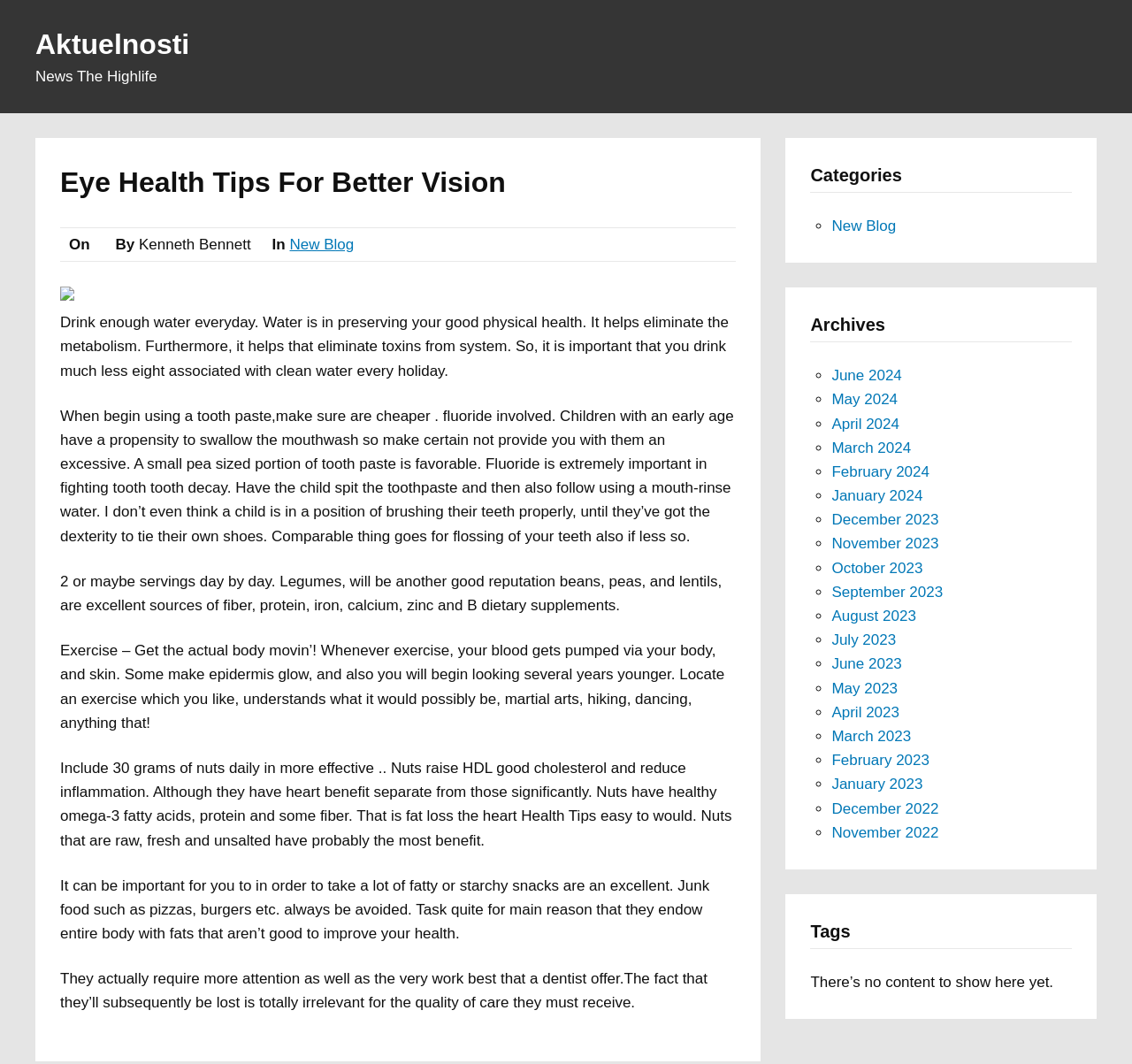Please identify the bounding box coordinates of the element's region that I should click in order to complete the following instruction: "Visit the 'New Blog' page". The bounding box coordinates consist of four float numbers between 0 and 1, i.e., [left, top, right, bottom].

[0.256, 0.222, 0.313, 0.238]